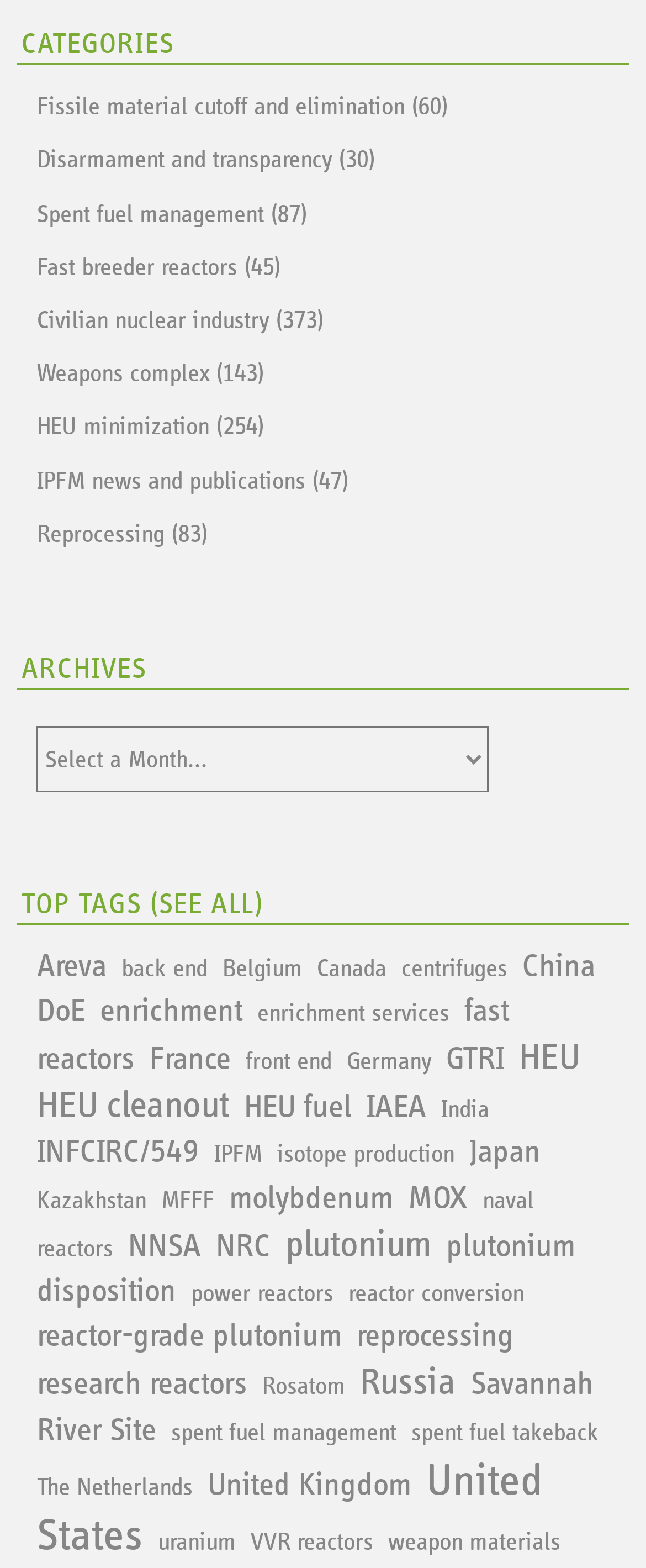Find the bounding box coordinates for the area that must be clicked to perform this action: "read about James William Kauffman".

None